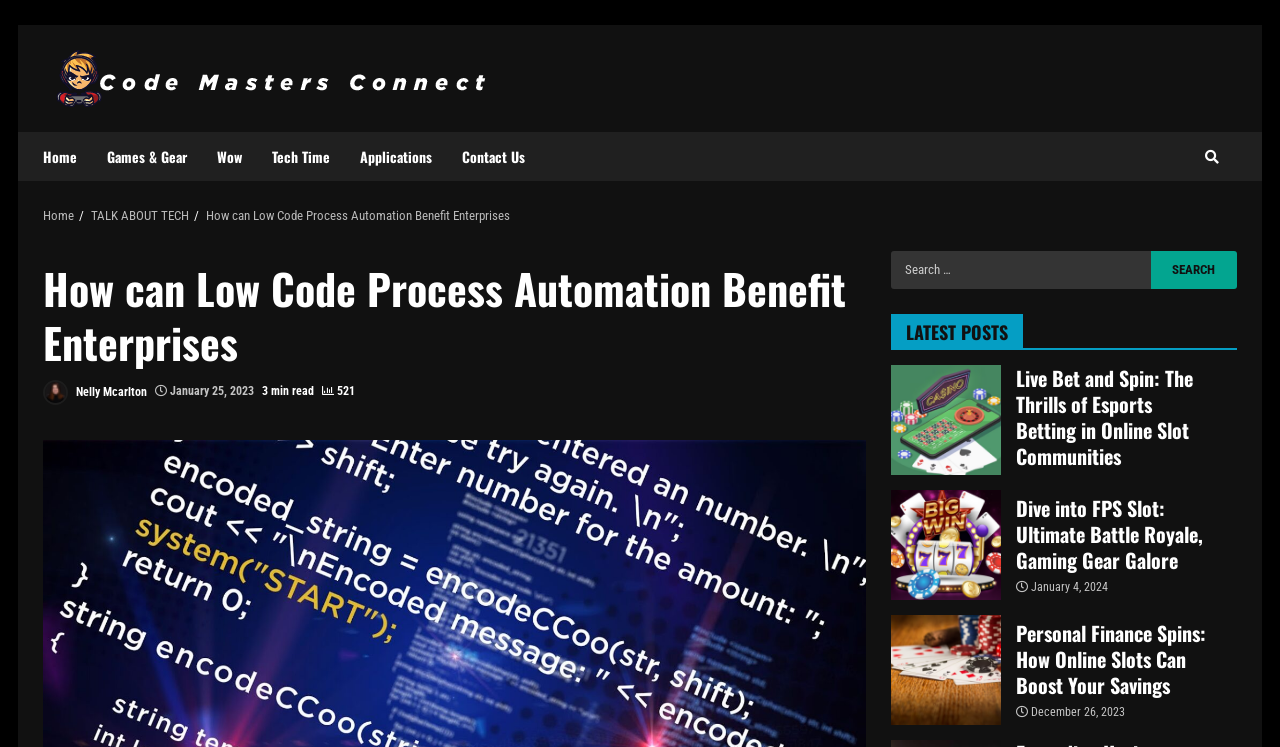Who is the author of the article 'How can Low Code Process Automation Benefit Enterprises'?
Using the information from the image, provide a comprehensive answer to the question.

I looked at the article 'How can Low Code Process Automation Benefit Enterprises' and found the author's name, which is 'Nelly Mcarlton'.